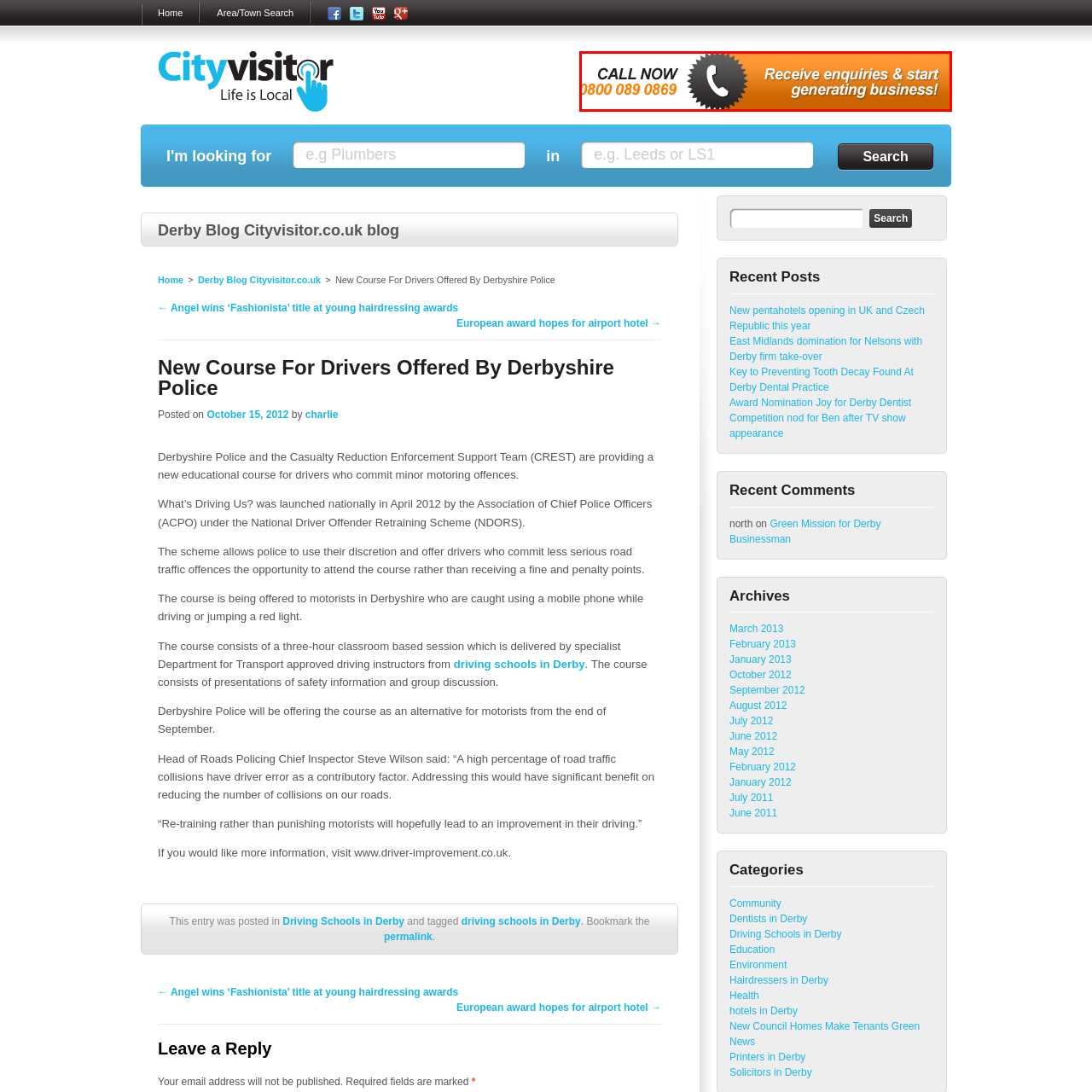What is the purpose of the banner?
Look closely at the image contained within the red bounding box and answer the question in detail, using the visual information present.

The caption explains that the banner aims to attract potential customers and generate business inquiries effectively, suggesting that its purpose is to encourage viewers to take action and contact the business.